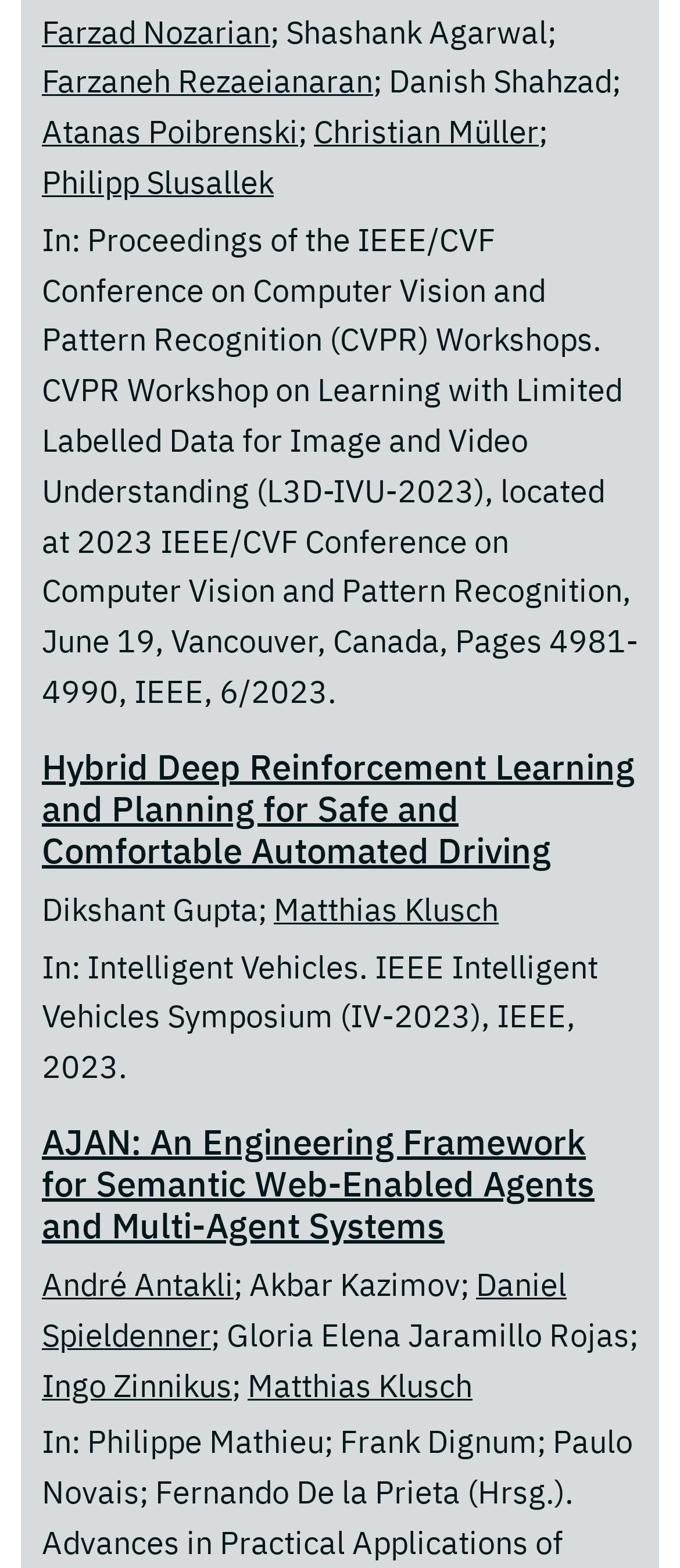Please identify the bounding box coordinates of the clickable element to fulfill the following instruction: "scroll back to top". The coordinates should be four float numbers between 0 and 1, i.e., [left, top, right, bottom].

None